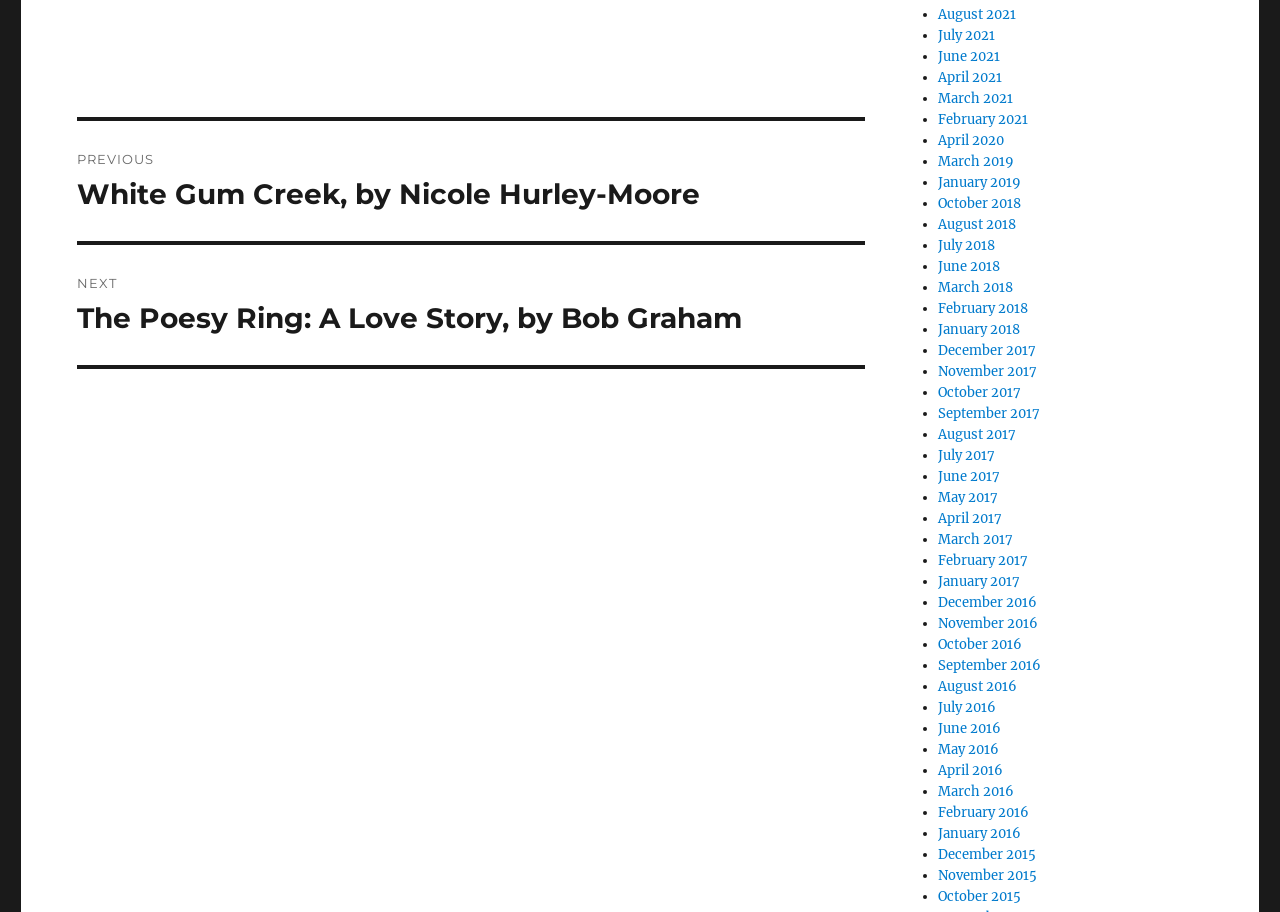Find the bounding box coordinates for the element described here: "March 2018".

[0.733, 0.306, 0.791, 0.325]